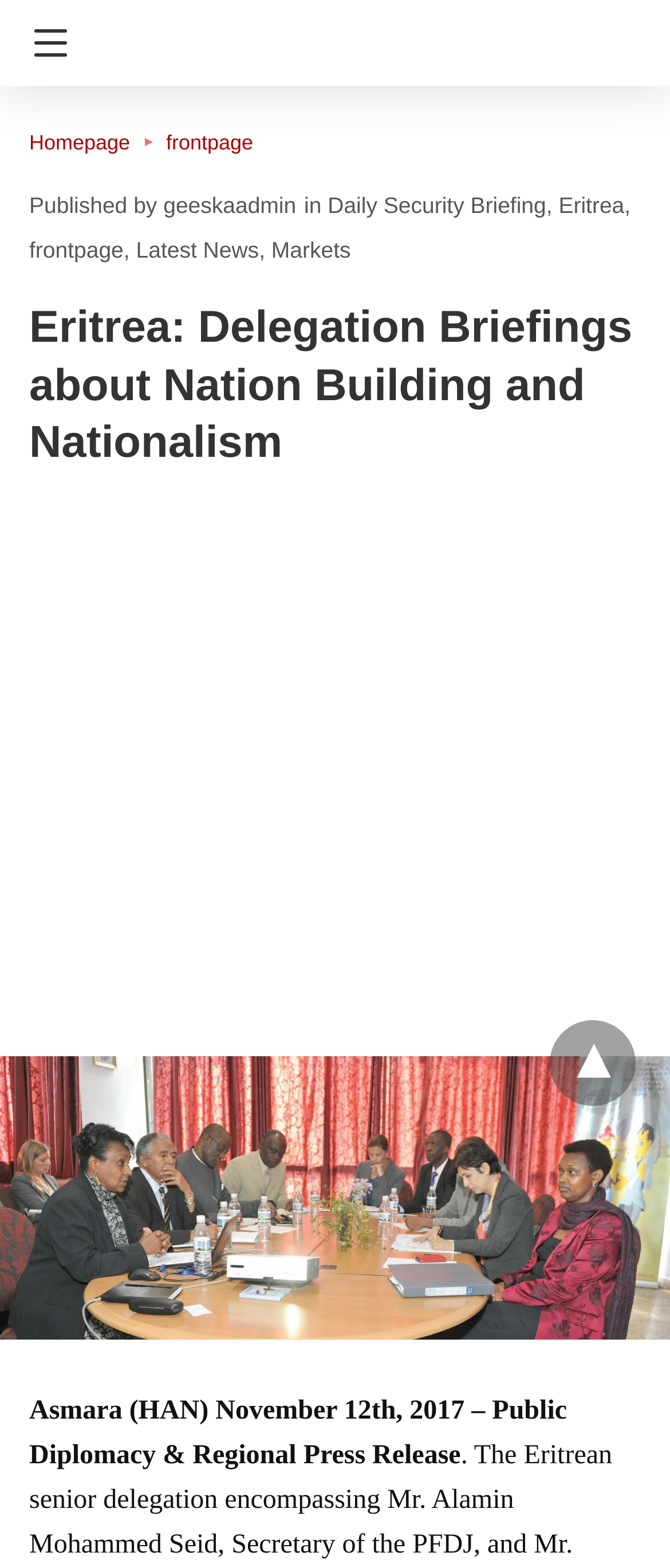Please determine the bounding box coordinates for the element that should be clicked to follow these instructions: "Click Navigation button".

[0.0, 0.0, 0.126, 0.055]